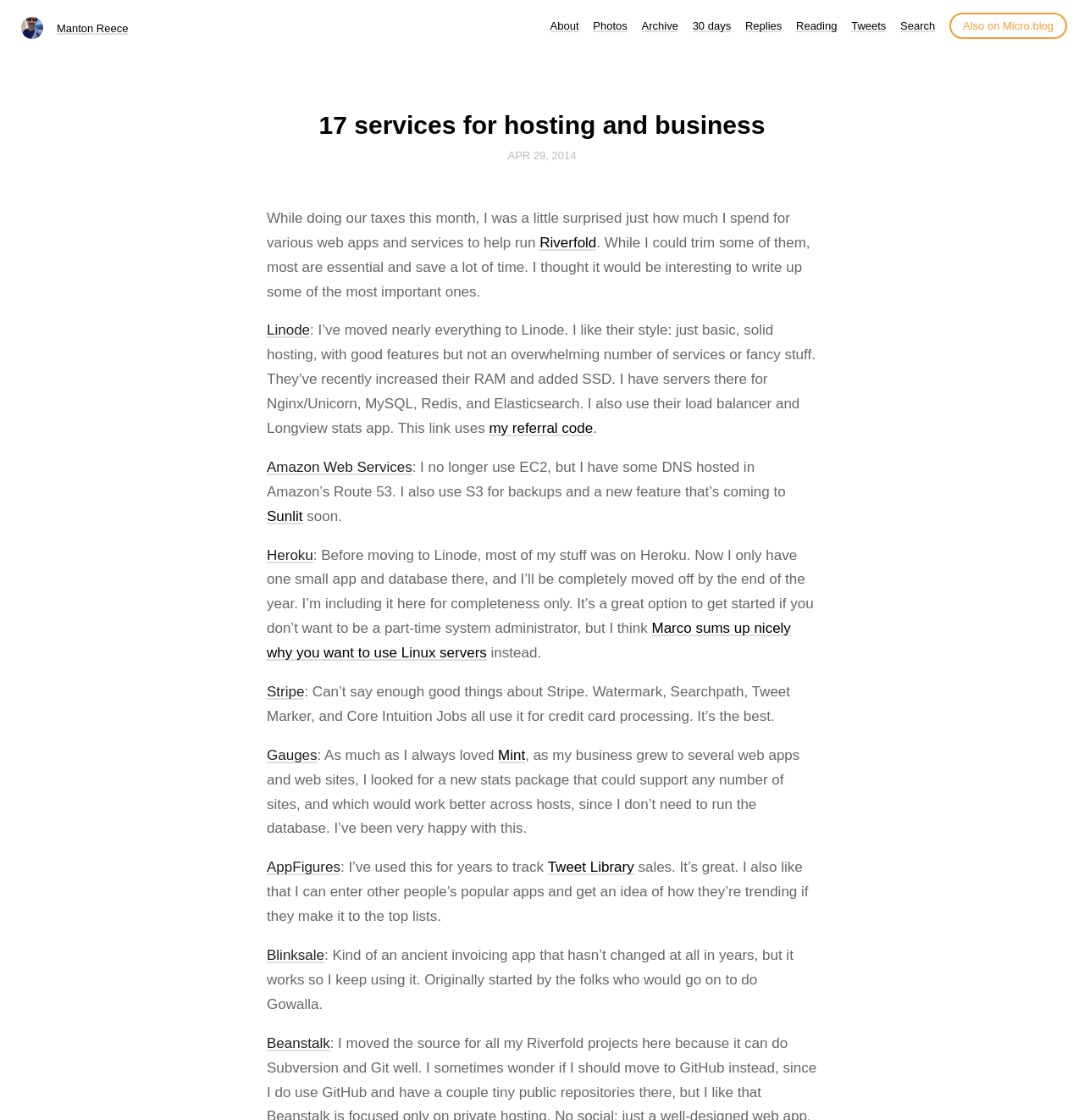What is the name of the author?
Respond with a short answer, either a single word or a phrase, based on the image.

Manton Reece